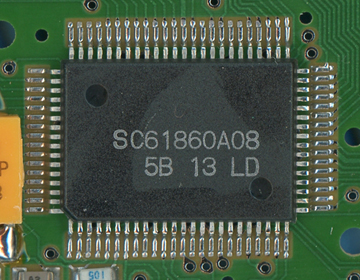Describe all the visual components present in the image.

This close-up image features the SC61860 microcontroller, which is prominently displayed at the center. The microcontroller has a dark rectangular body with multiple rows of pins along its edges, indicating its integration capability for electronic circuits. The lens captures intricate details, such as the etched identification markings "SC61860A08" and "5B 13 LD," which provide specific information about the component. The microcontroller is mounted on a green printed circuit board (PCB) that showcases various solder connections and traces, highlighting its role in electronic devices. This image is part of a detailed examination of microcontrollers used in various applications, demonstrating the complexity and integral role of such components in modern technology.